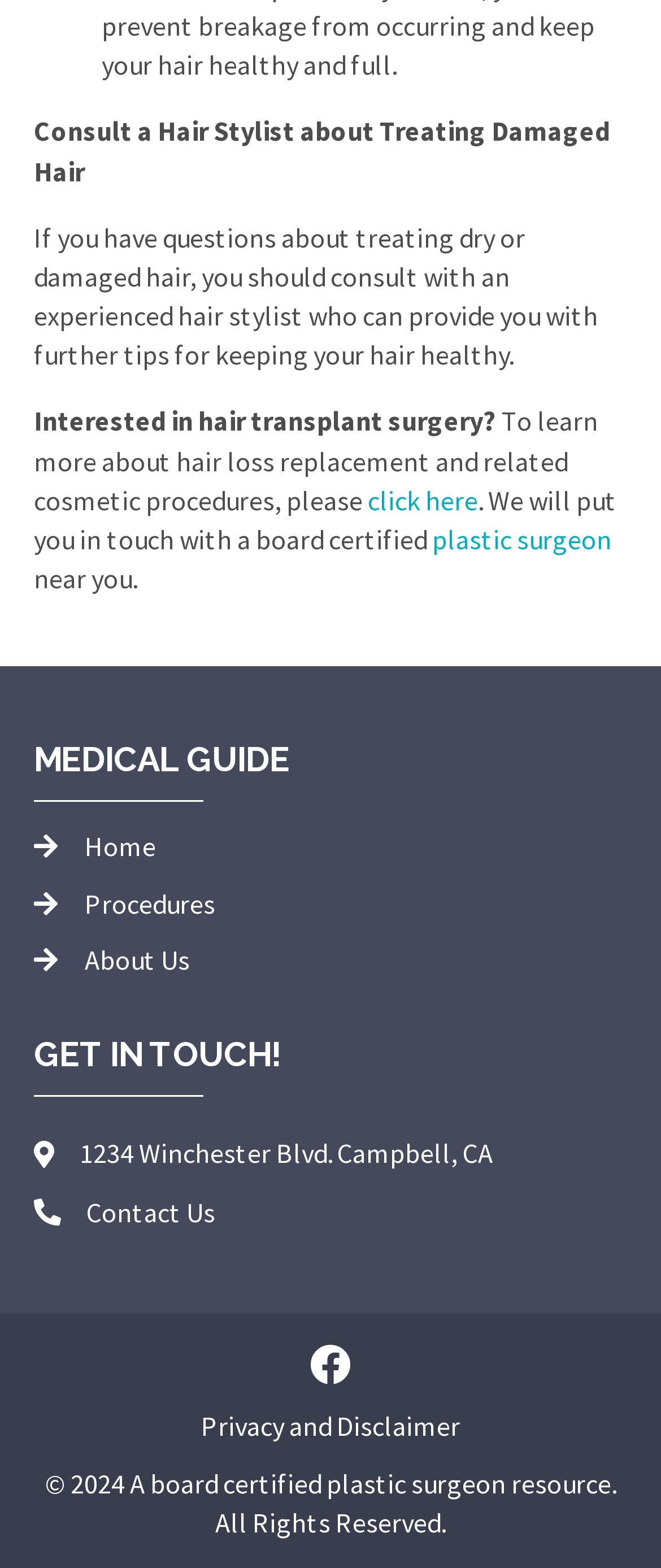Could you determine the bounding box coordinates of the clickable element to complete the instruction: "visit the contact us page"? Provide the coordinates as four float numbers between 0 and 1, i.e., [left, top, right, bottom].

[0.131, 0.761, 0.326, 0.786]